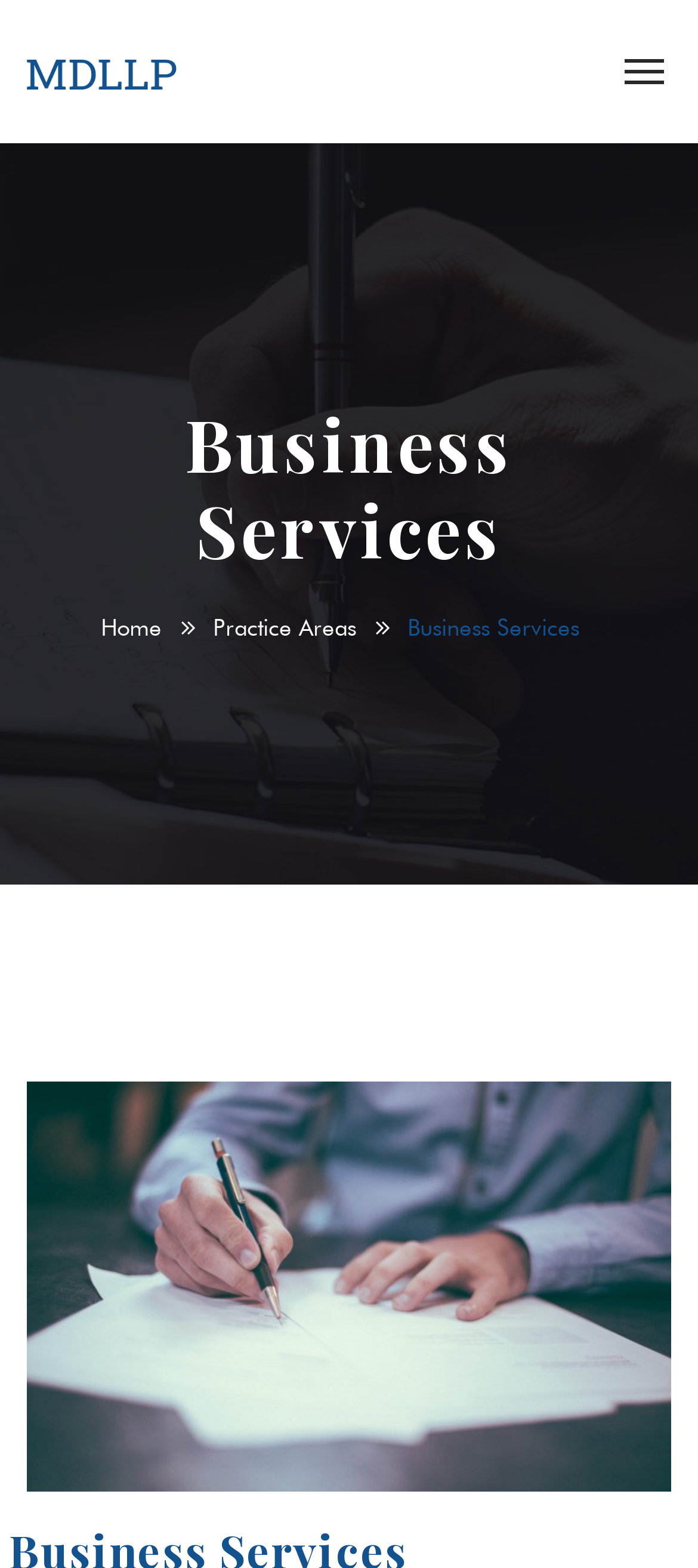Determine the bounding box coordinates in the format (top-left x, top-left y, bottom-right x, bottom-right y). Ensure all values are floating point numbers between 0 and 1. Identify the bounding box of the UI element described by: Home

[0.145, 0.391, 0.305, 0.409]